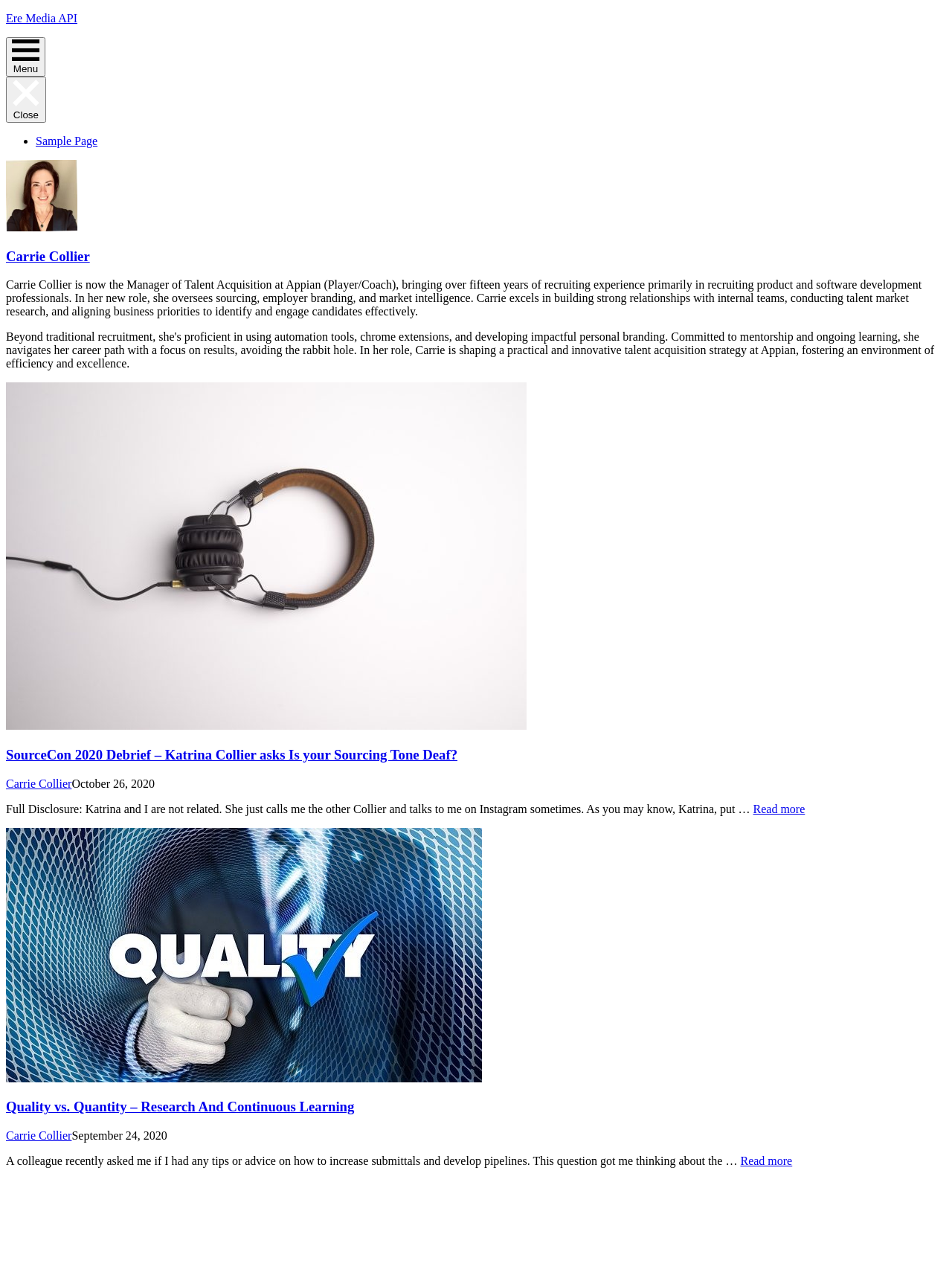Provide a thorough and detailed response to the question by examining the image: 
What is the title of the article with a link 'Read more' at the bottom?

By analyzing the webpage structure, I found that the article with a link 'Read more' at the bottom has a heading 'Quality vs. Quantity – Research And Continuous Learning' which indicates the title of the article.